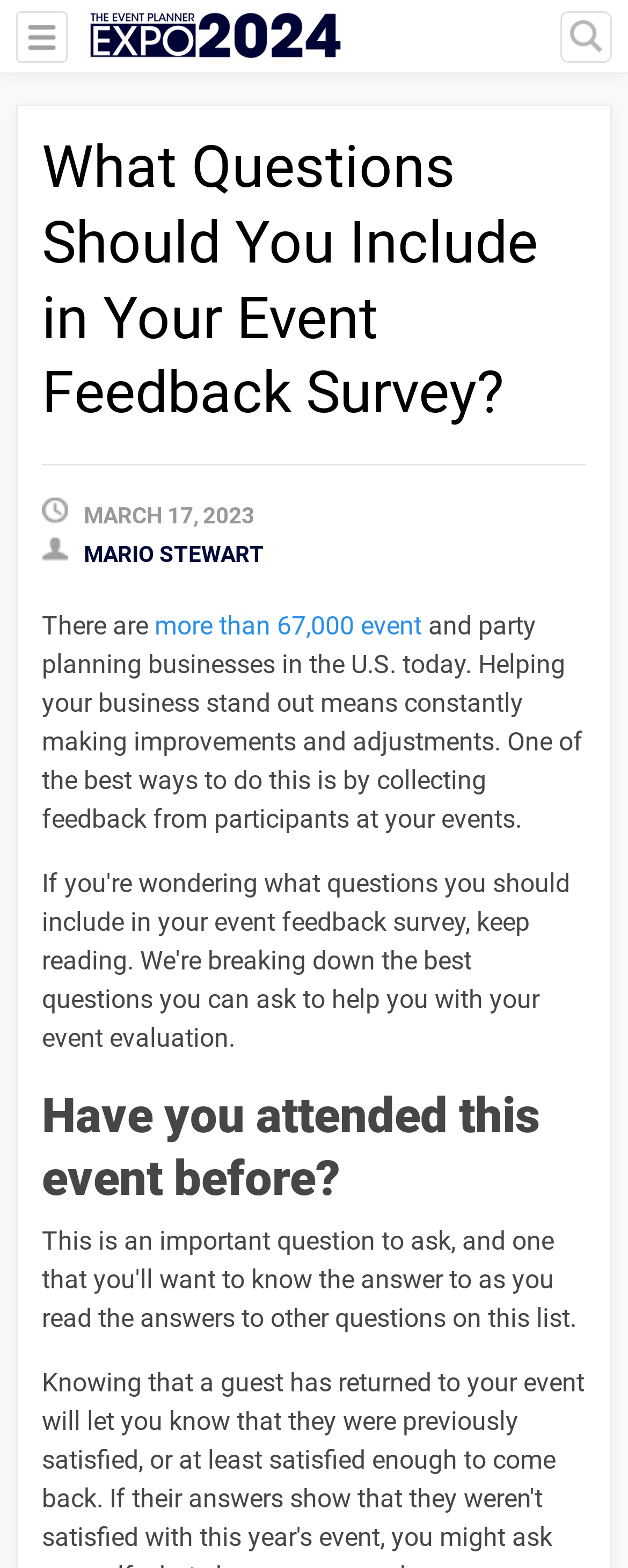How many event and party planning businesses are there in the U.S. today?
Based on the image, answer the question with as much detail as possible.

According to the webpage, there are more than 67,000 event and party planning businesses in the U.S. today, which is mentioned in the paragraph that starts with 'There are'.